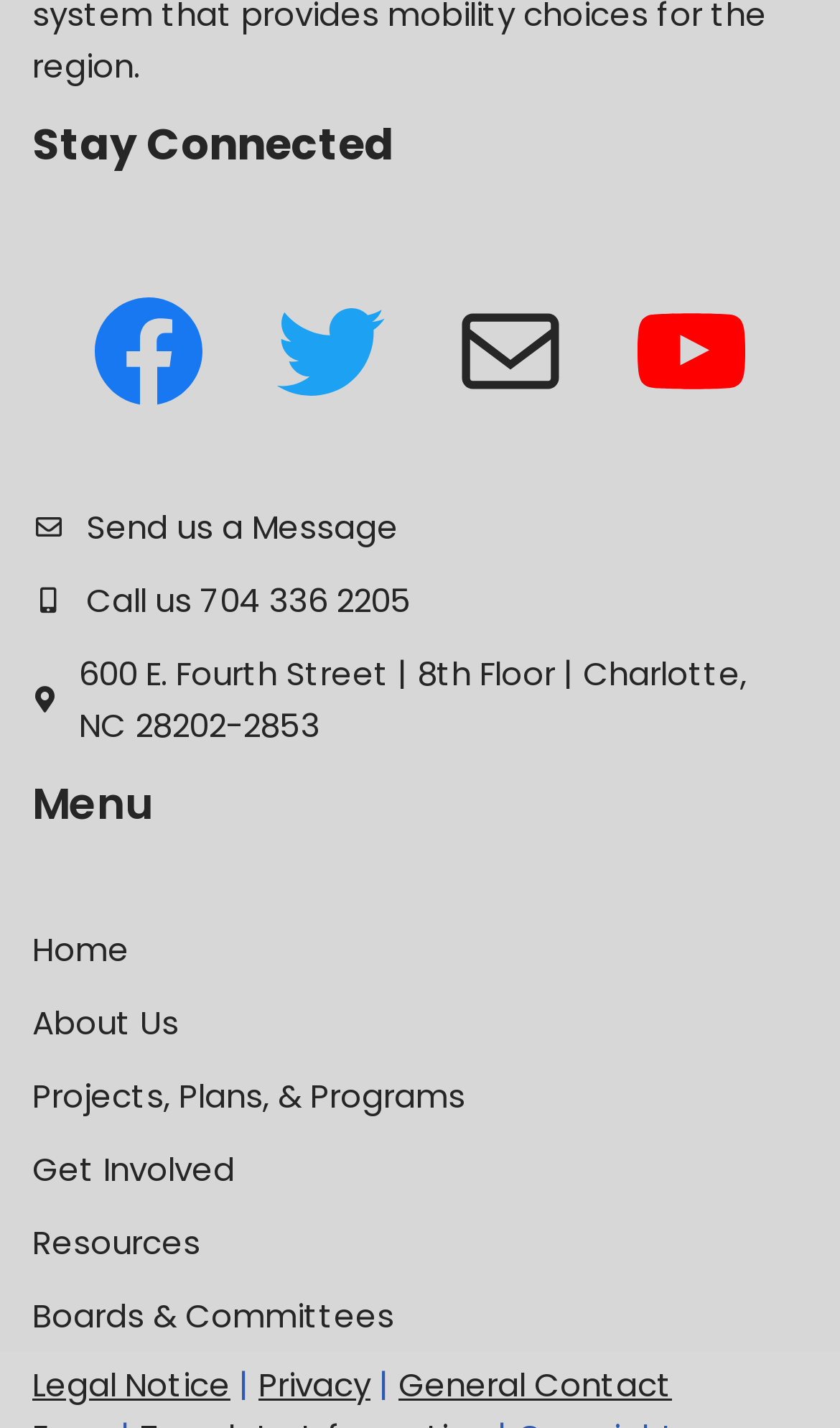Examine the image carefully and respond to the question with a detailed answer: 
How many links are available in the footer section?

I counted the number of links available in the footer section of the webpage, which are Send us a Message, Legal Notice, Privacy, and found that there are 4 links.